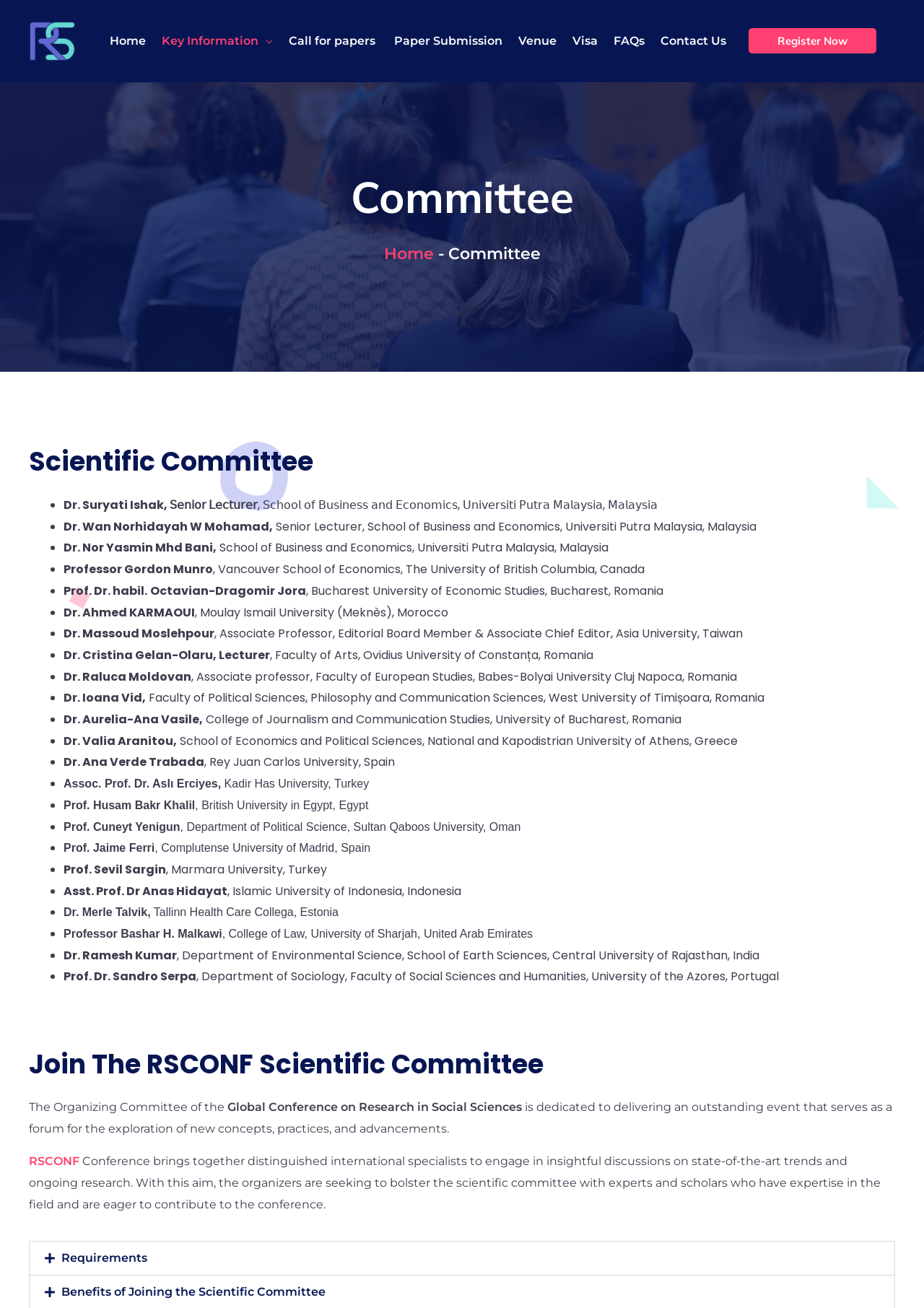Determine the bounding box coordinates of the target area to click to execute the following instruction: "Click on Register Now."

[0.81, 0.022, 0.948, 0.041]